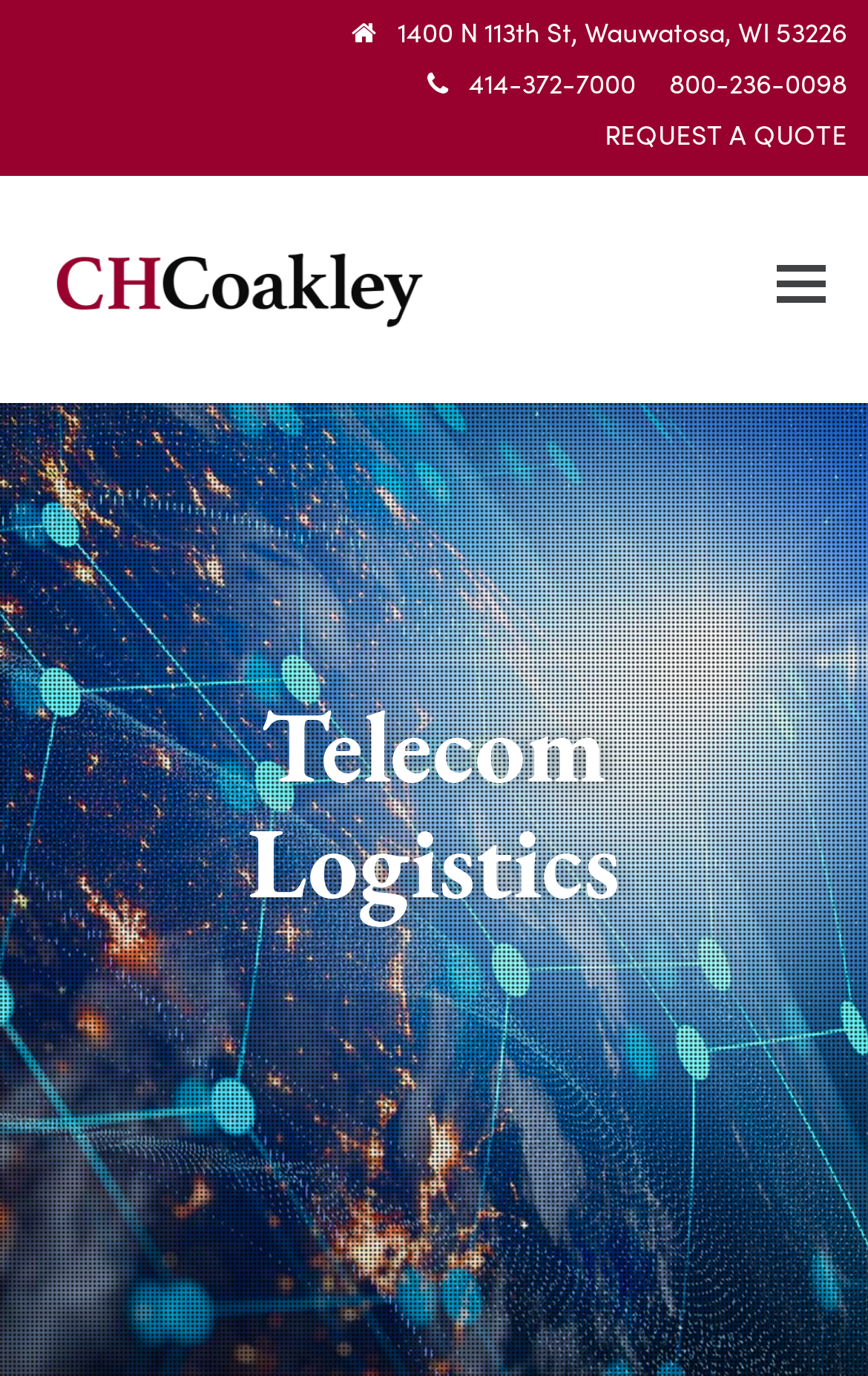Find the UI element described as: "414-372-7000 800-236-0098" and predict its bounding box coordinates. Ensure the coordinates are four float numbers between 0 and 1, [left, top, right, bottom].

[0.491, 0.045, 0.976, 0.073]